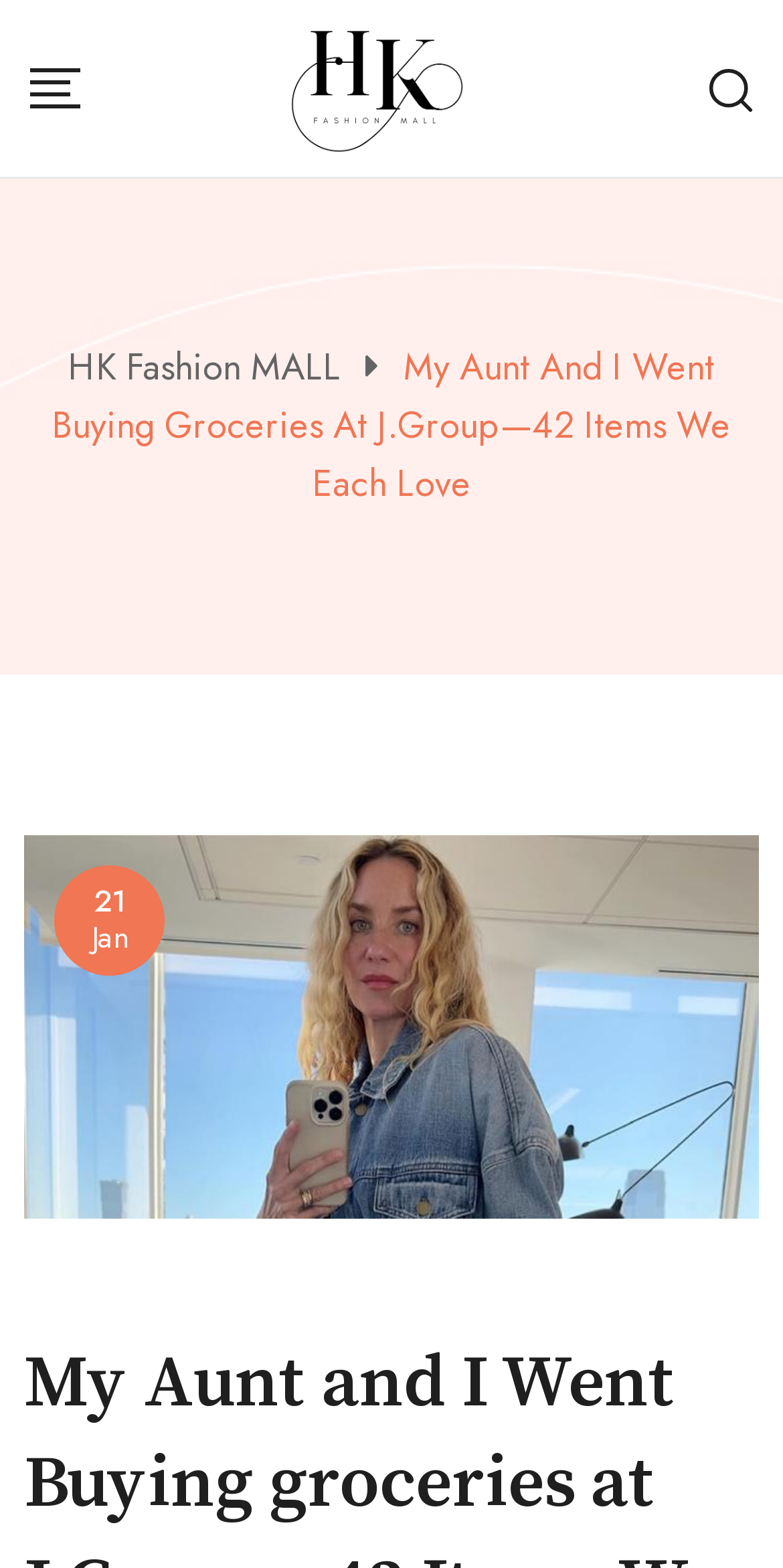What is the relationship between the author and the style inspiration?
Can you offer a detailed and complete answer to this question?

I inferred the answer by understanding the context of the webpage, which is about the author's style inspiration being their aunt. This relationship is not explicitly stated on the webpage, but it can be inferred from the title and content.